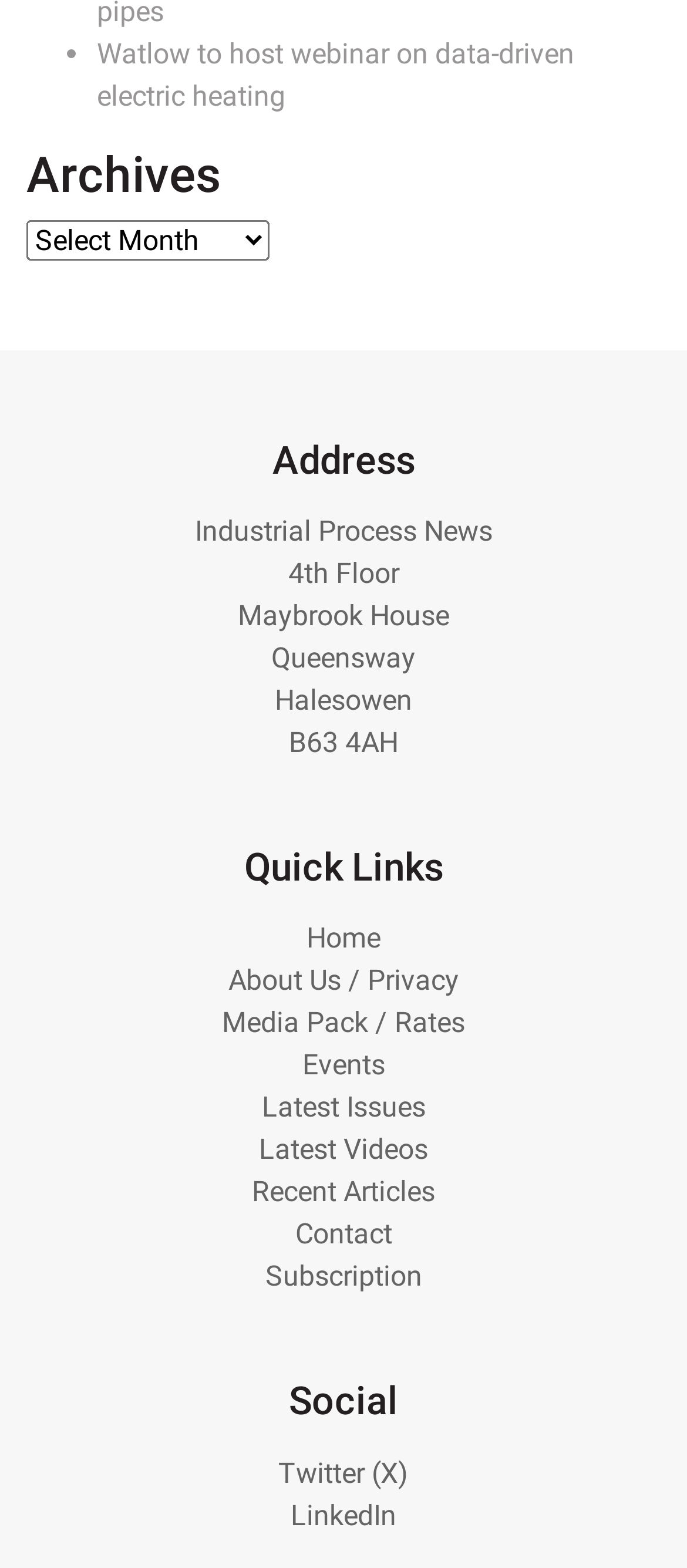Using the description "Subscription", predict the bounding box of the relevant HTML element.

[0.386, 0.803, 0.614, 0.825]